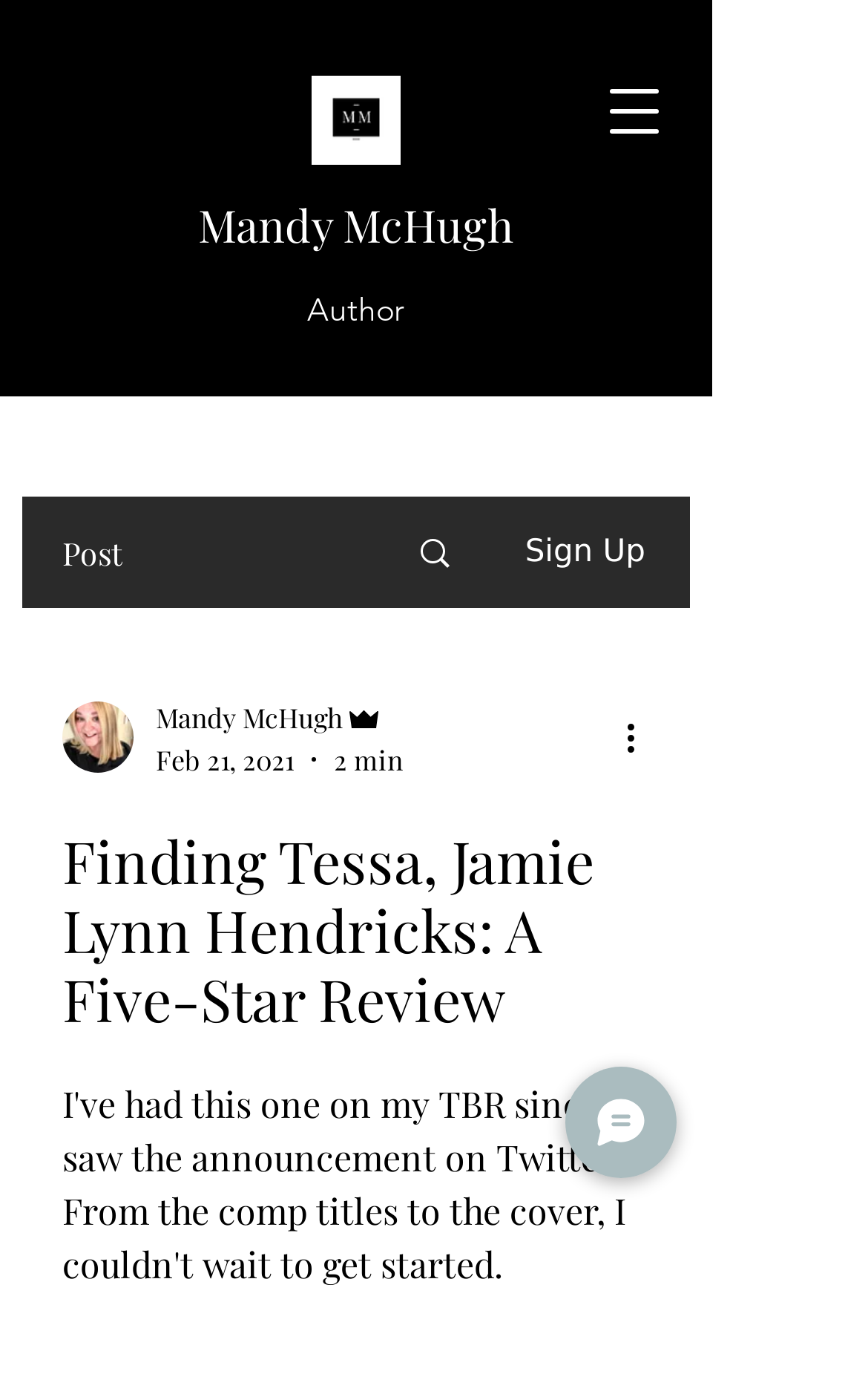Using the format (top-left x, top-left y, bottom-right x, bottom-right y), and given the element description, identify the bounding box coordinates within the screenshot: Mandy McHugh

[0.228, 0.141, 0.592, 0.185]